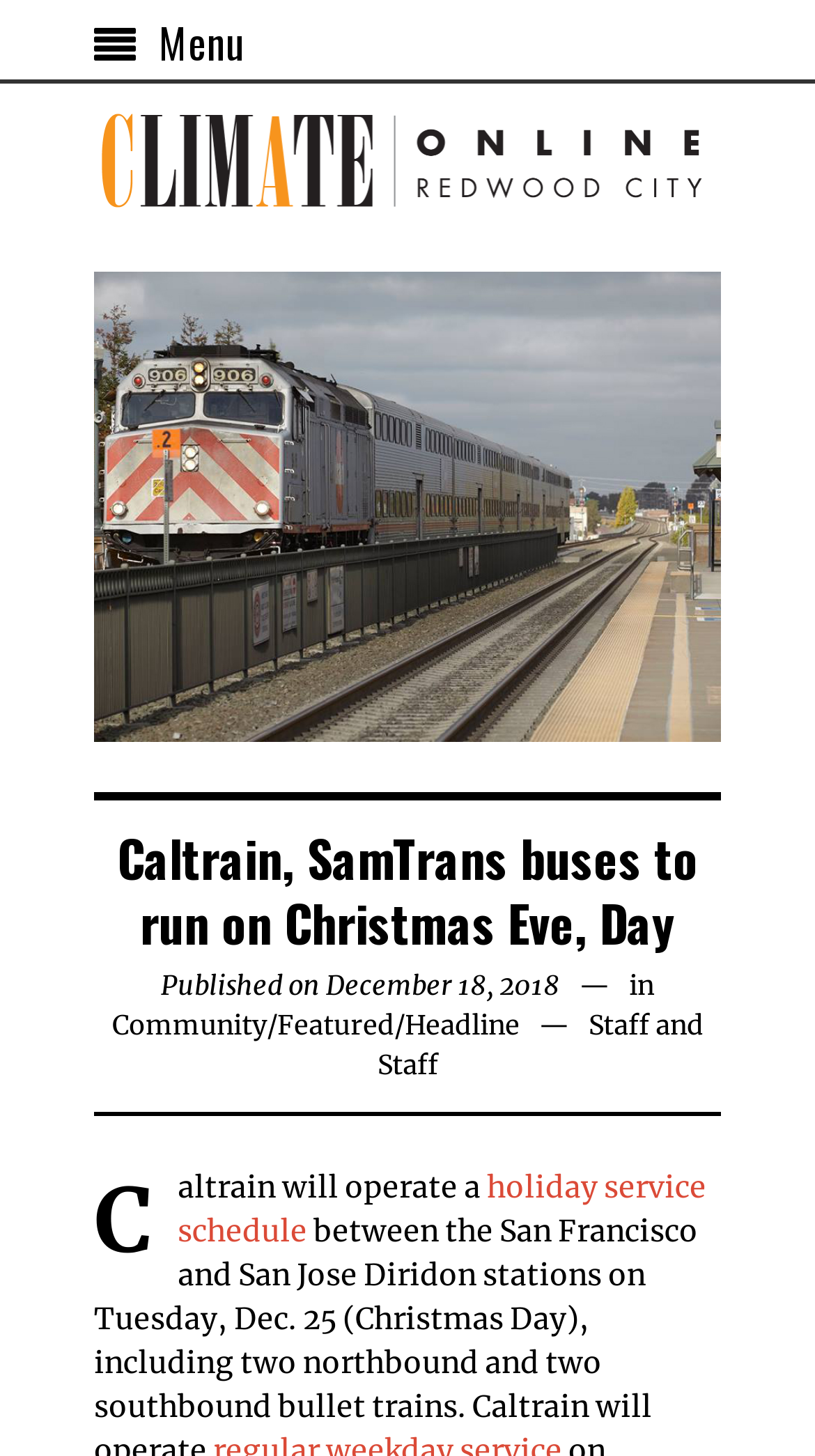What is the date of publication of this article?
Answer the question with a detailed explanation, including all necessary information.

The date of publication is mentioned in the time element as 'Published on December 18, 2018'.